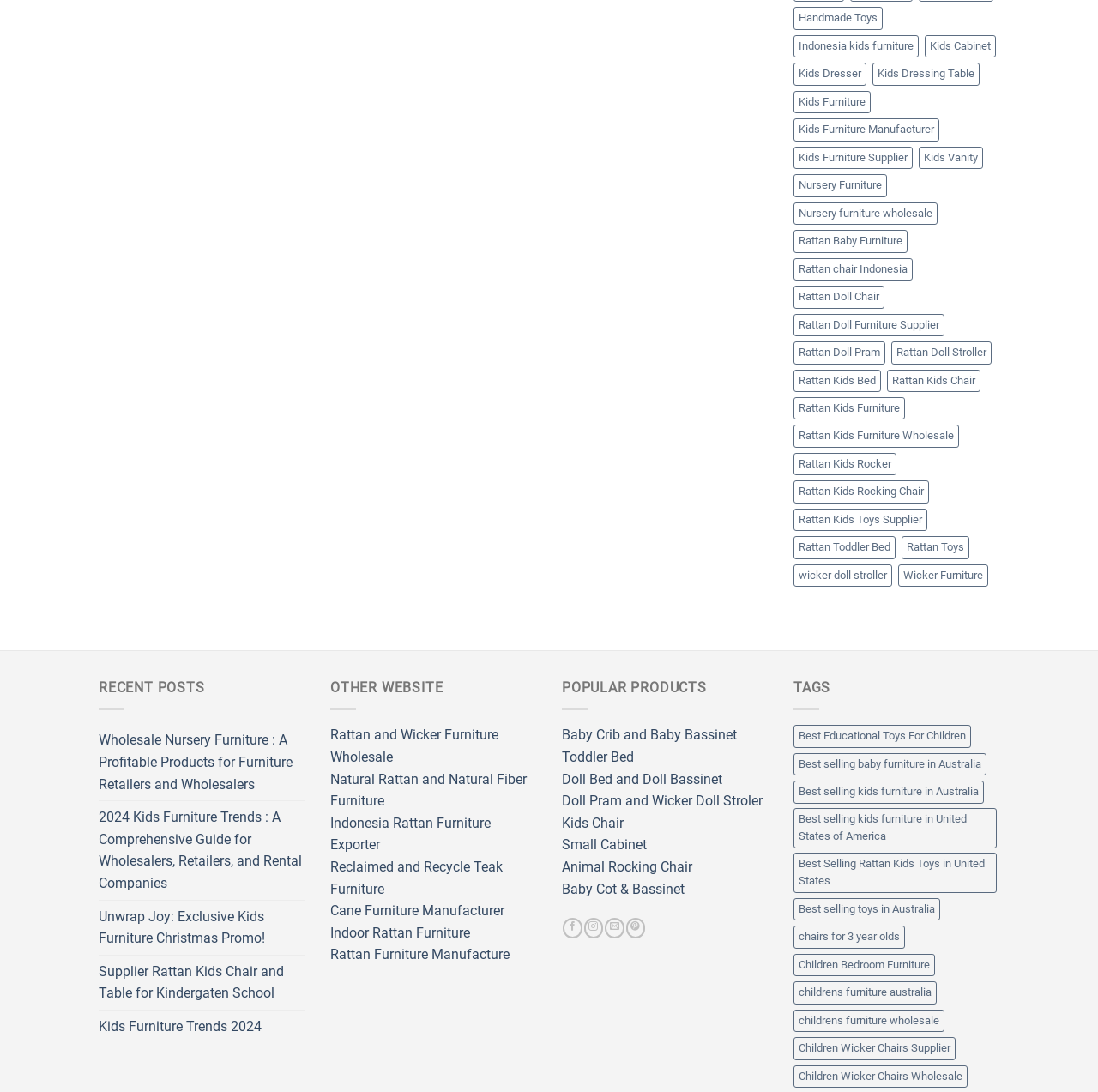Locate the bounding box coordinates of the clickable region necessary to complete the following instruction: "Check Booking Conditions". Provide the coordinates in the format of four float numbers between 0 and 1, i.e., [left, top, right, bottom].

None